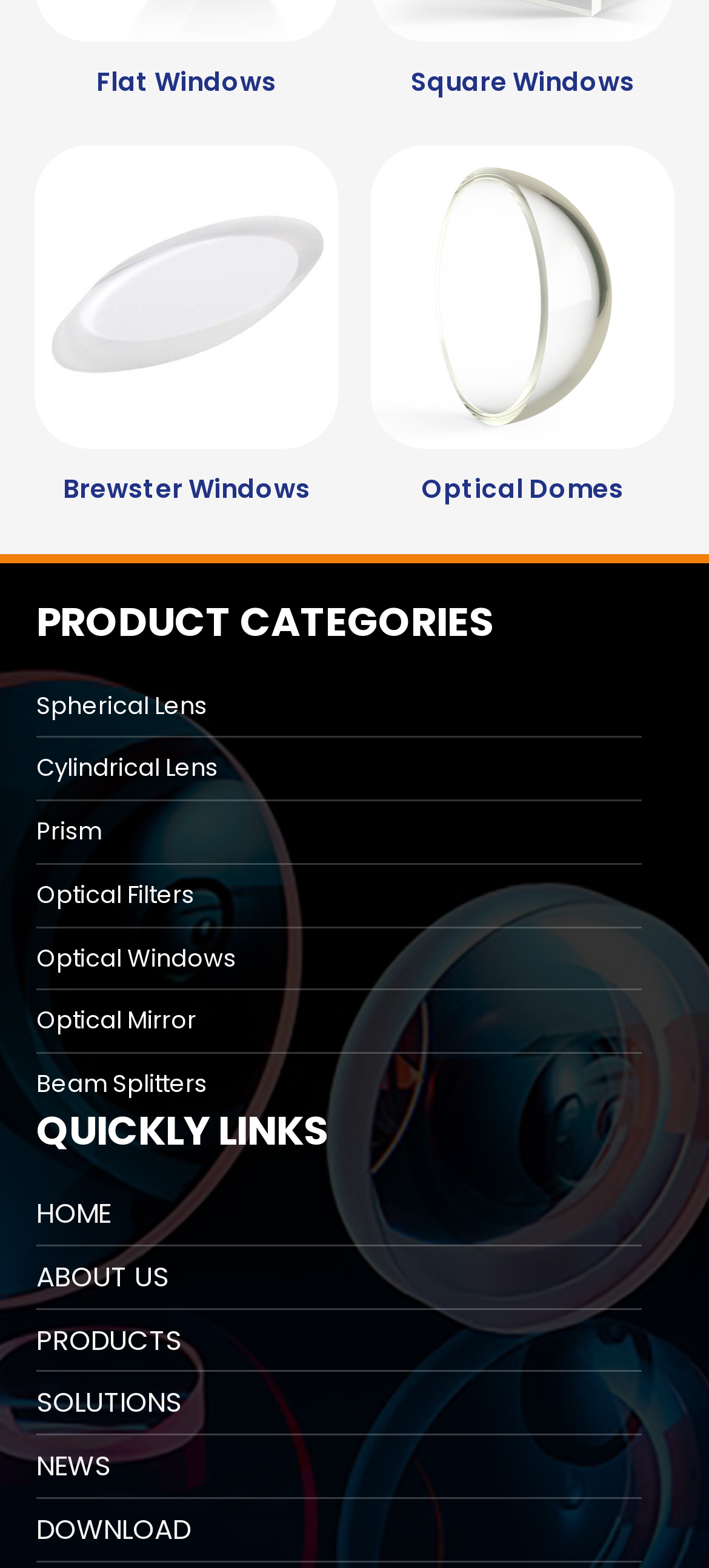Identify and provide the bounding box for the element described by: "Prism".

[0.051, 0.517, 0.904, 0.545]